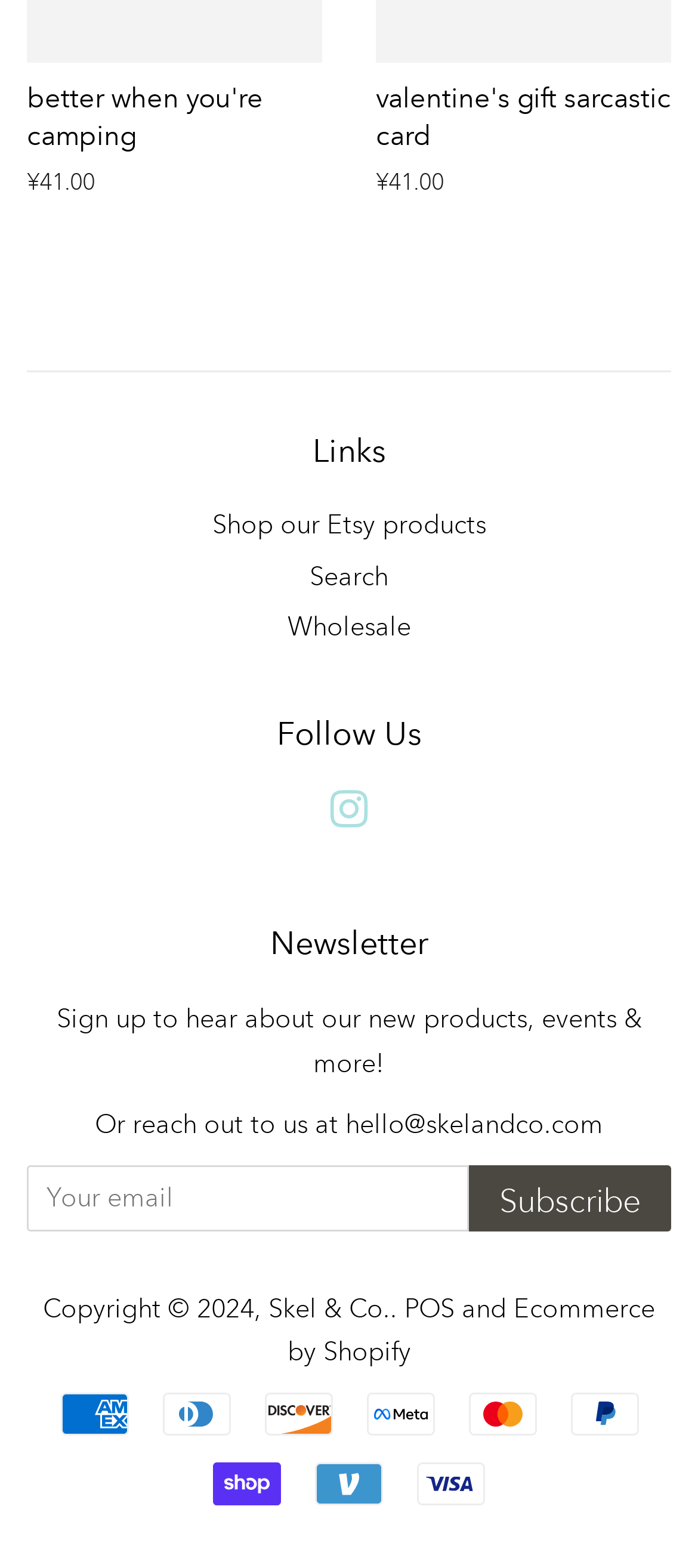Identify the bounding box coordinates for the UI element that matches this description: "Patient Info".

None